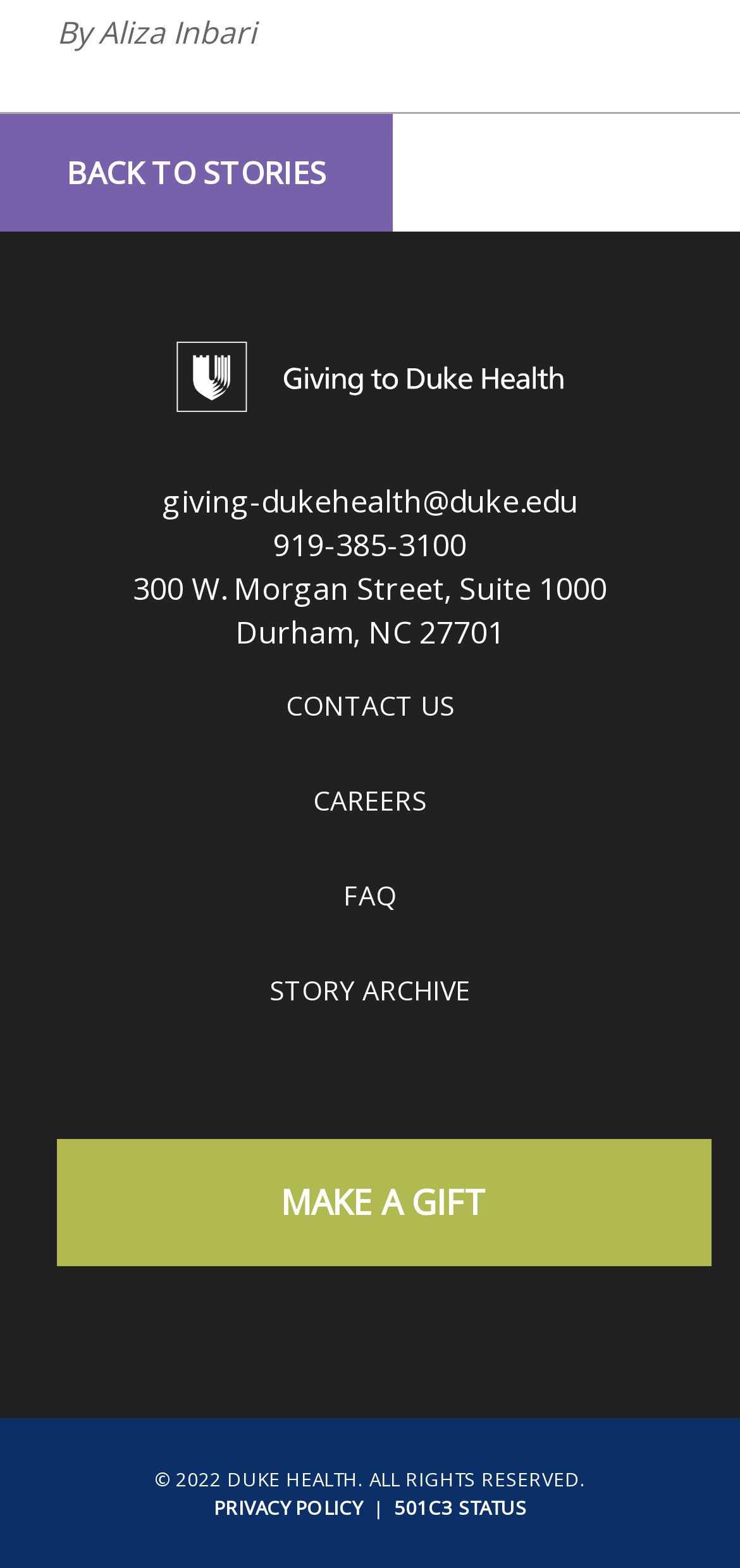Could you provide the bounding box coordinates for the portion of the screen to click to complete this instruction: "check privacy policy"?

[0.288, 0.952, 0.488, 0.969]